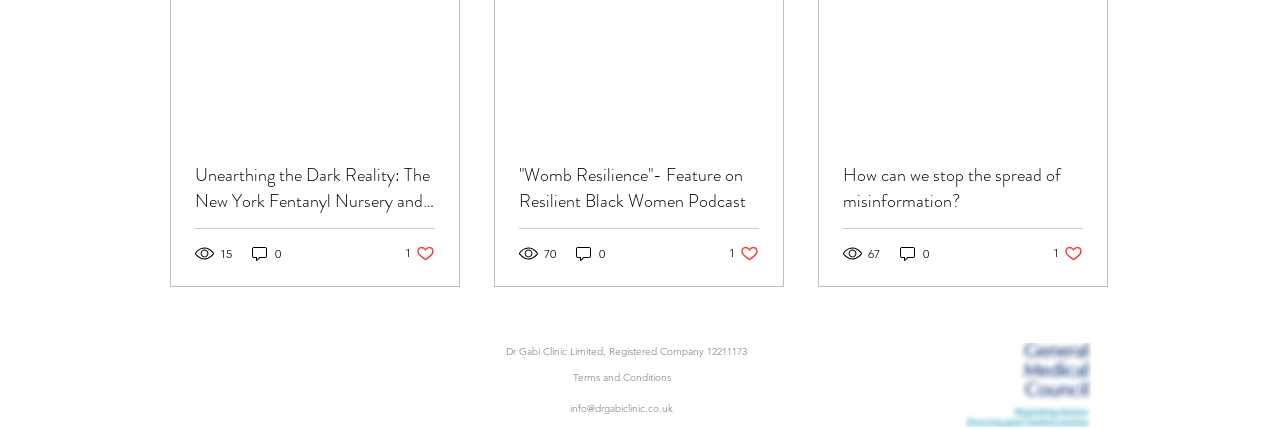Locate the bounding box coordinates of the item that should be clicked to fulfill the instruction: "View the comments on the post about Resilient Black Women Podcast".

[0.448, 0.568, 0.474, 0.612]